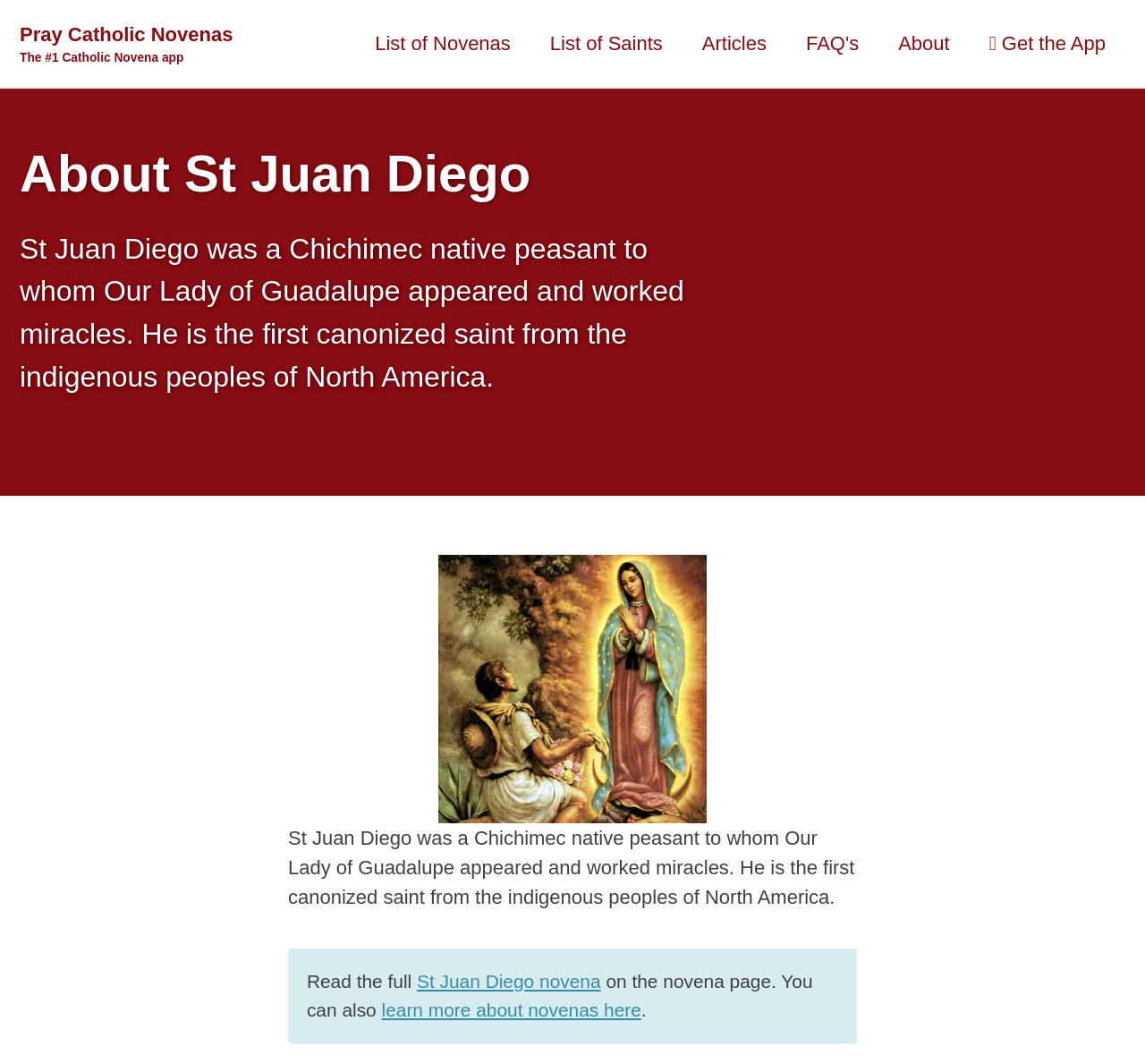Determine the bounding box coordinates for the area you should click to complete the following instruction: "Read more about St Juan Diego".

[0.364, 0.913, 0.525, 0.932]